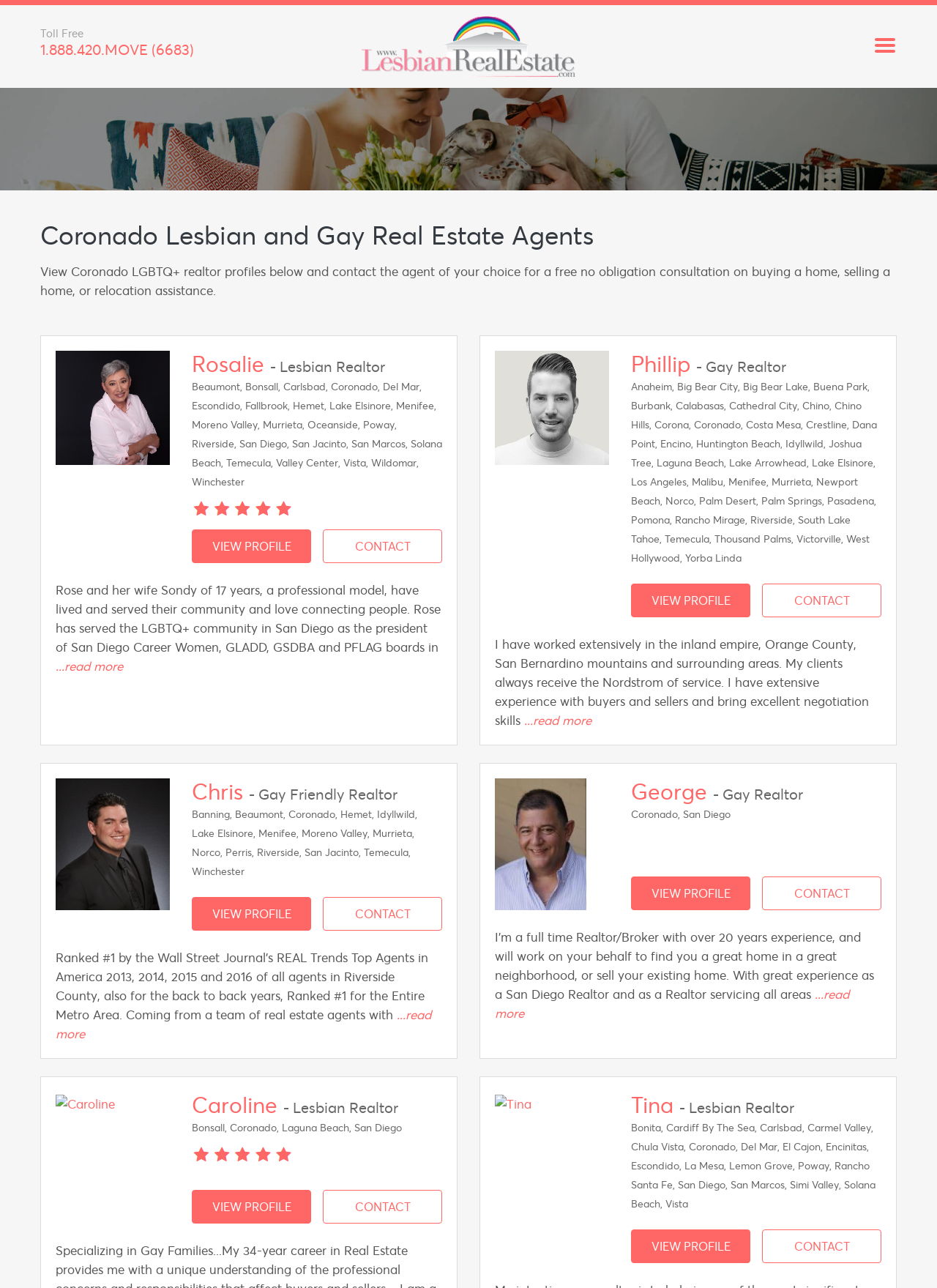Pinpoint the bounding box coordinates of the area that must be clicked to complete this instruction: "Call toll free number".

[0.043, 0.031, 0.207, 0.046]